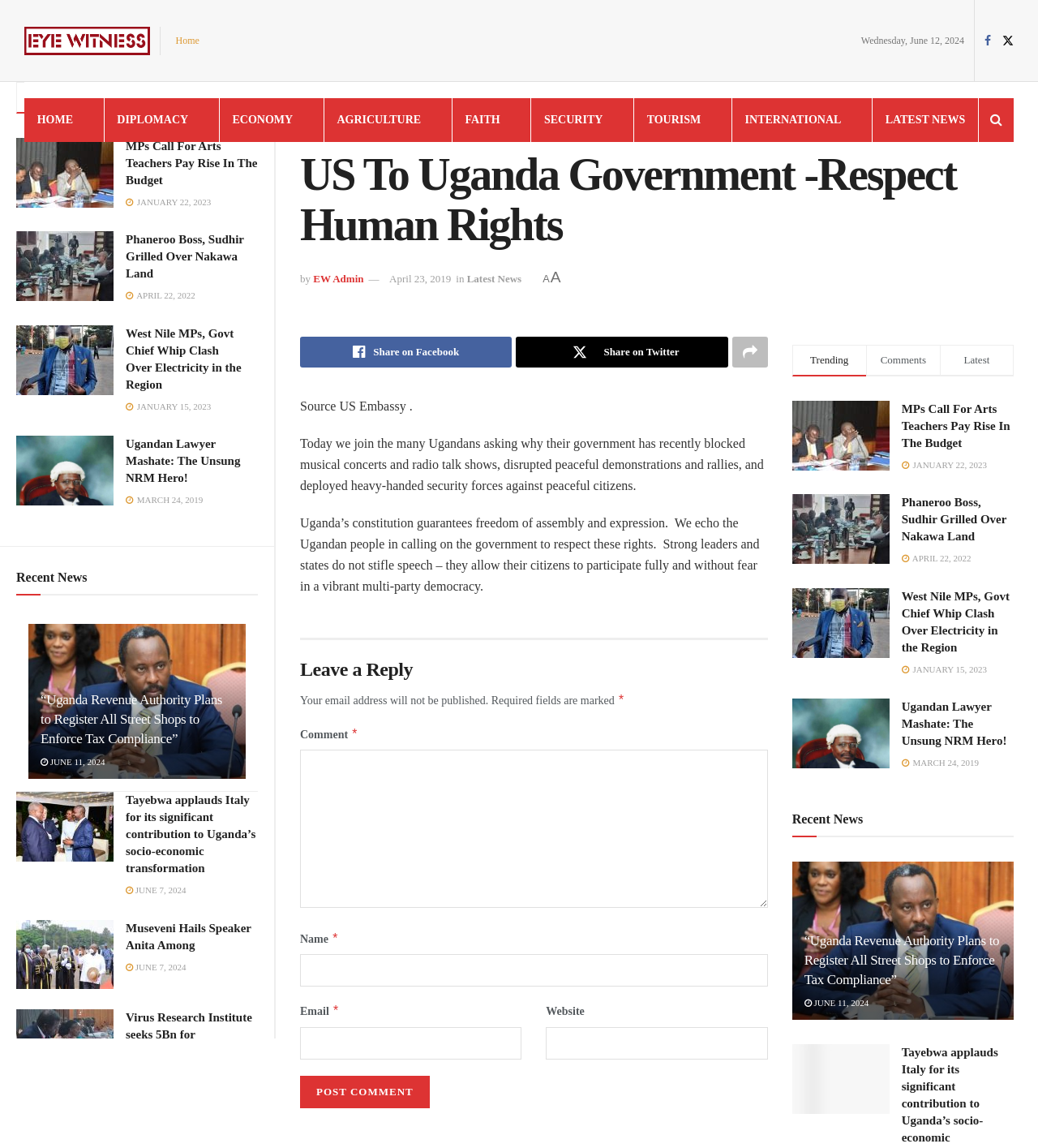Identify and generate the primary title of the webpage.

US To Uganda Government -Respect Human Rights